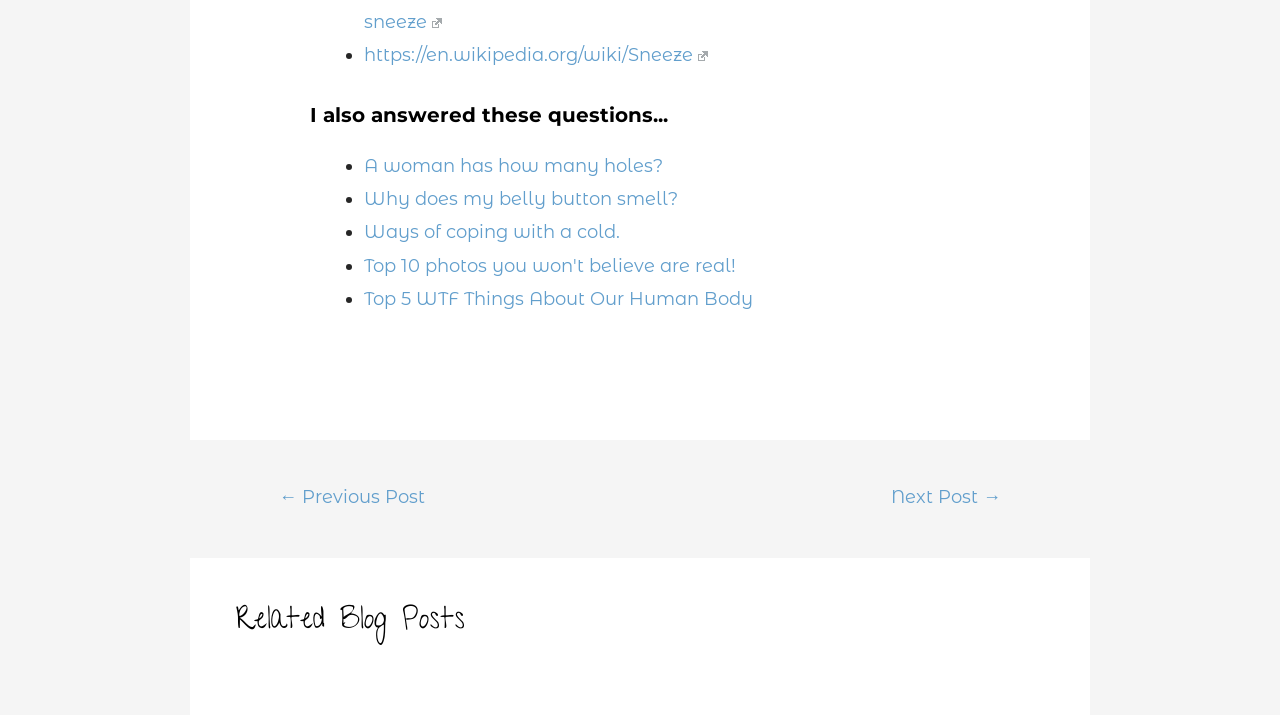Please locate the bounding box coordinates of the element's region that needs to be clicked to follow the instruction: "View previous post". The bounding box coordinates should be provided as four float numbers between 0 and 1, i.e., [left, top, right, bottom].

[0.197, 0.668, 0.353, 0.727]